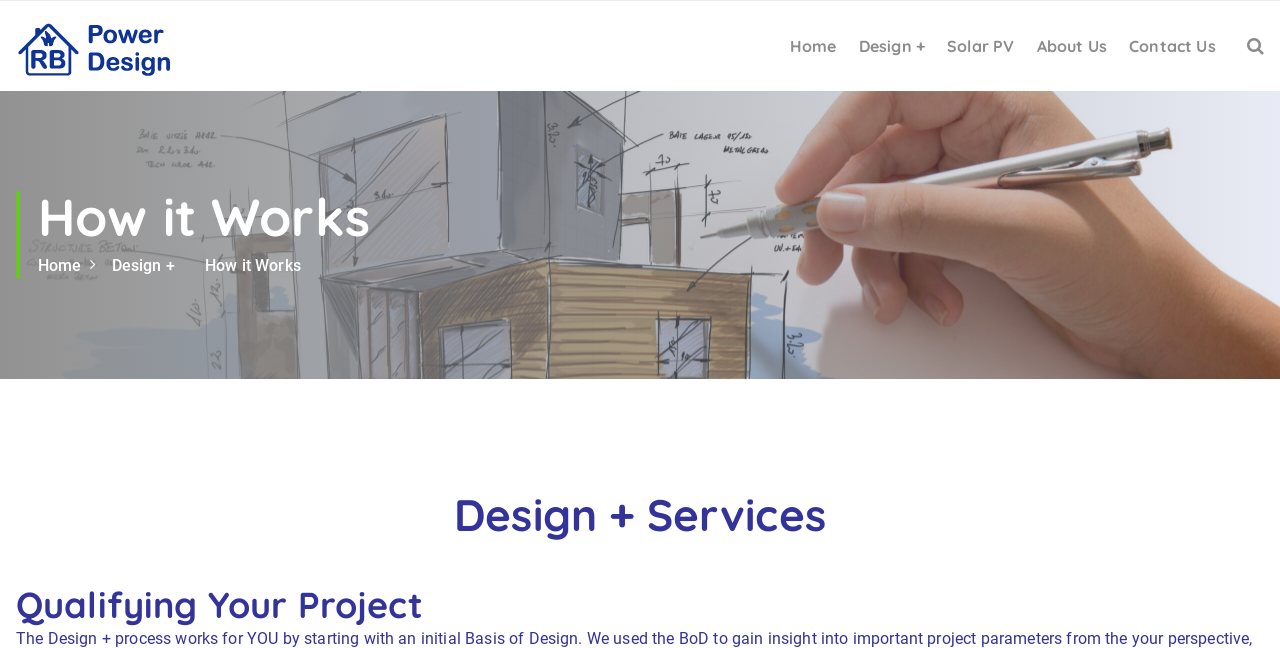Analyze the image and provide a detailed answer to the question: What is the purpose of the 'Design +' service?

The purpose of the 'Design +' service is obtained from the static text element below the company name, which states 'Applying the power of technology to create amazing living spaces'.